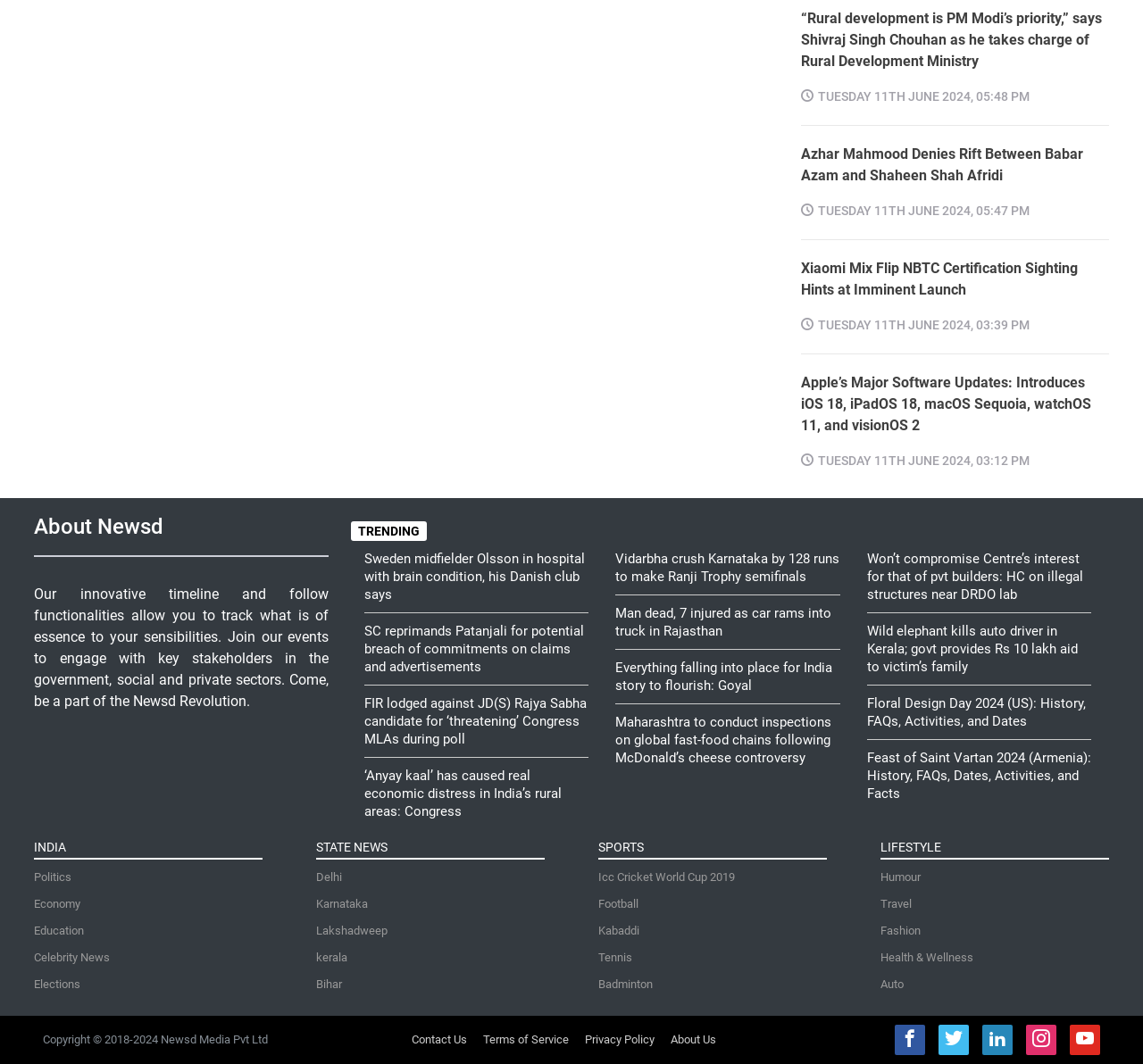Locate the bounding box coordinates of the segment that needs to be clicked to meet this instruction: "Click the 'Apply' tab".

None